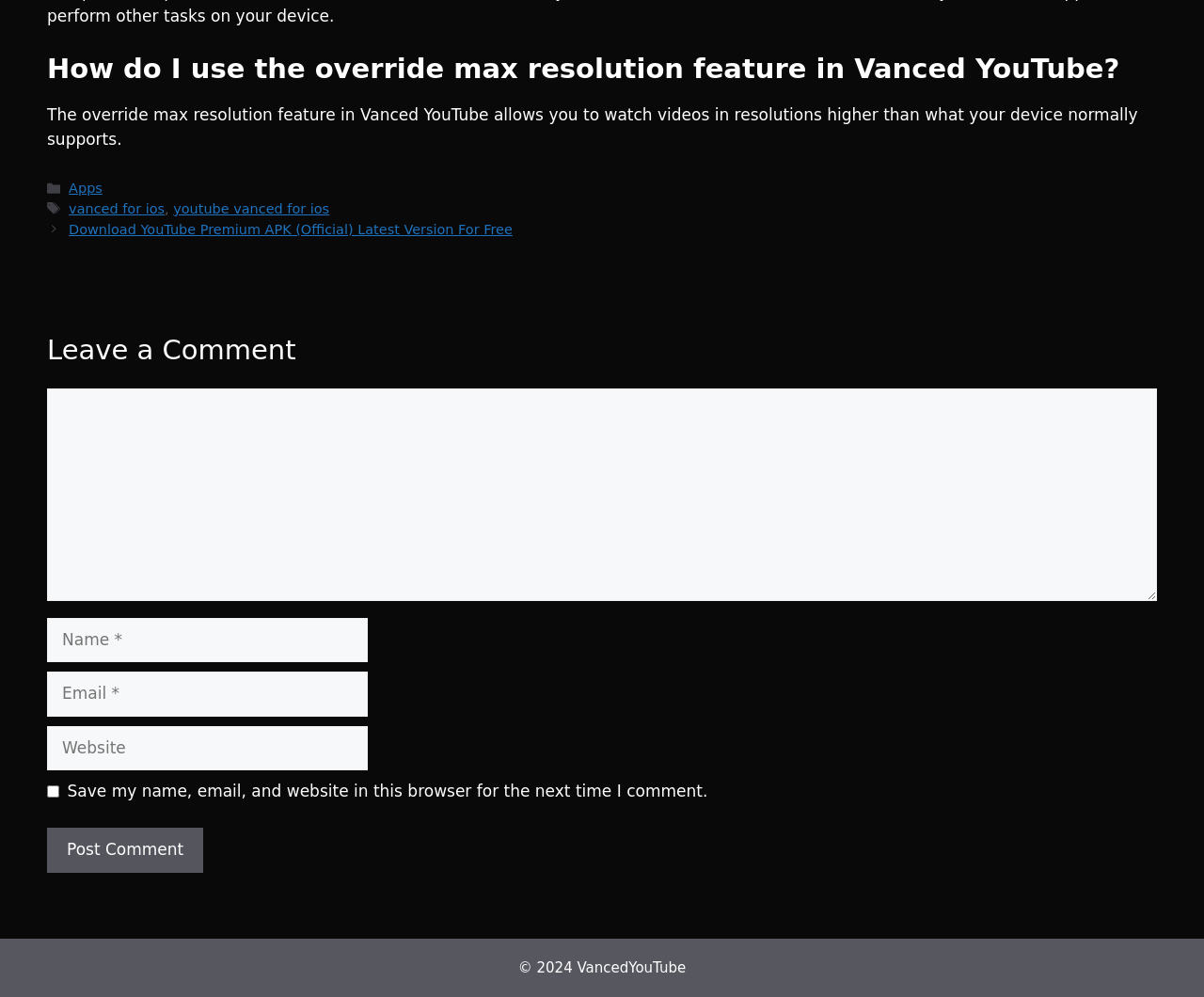Can you specify the bounding box coordinates of the area that needs to be clicked to fulfill the following instruction: "Enter your name in the 'Name' field"?

[0.039, 0.619, 0.305, 0.664]